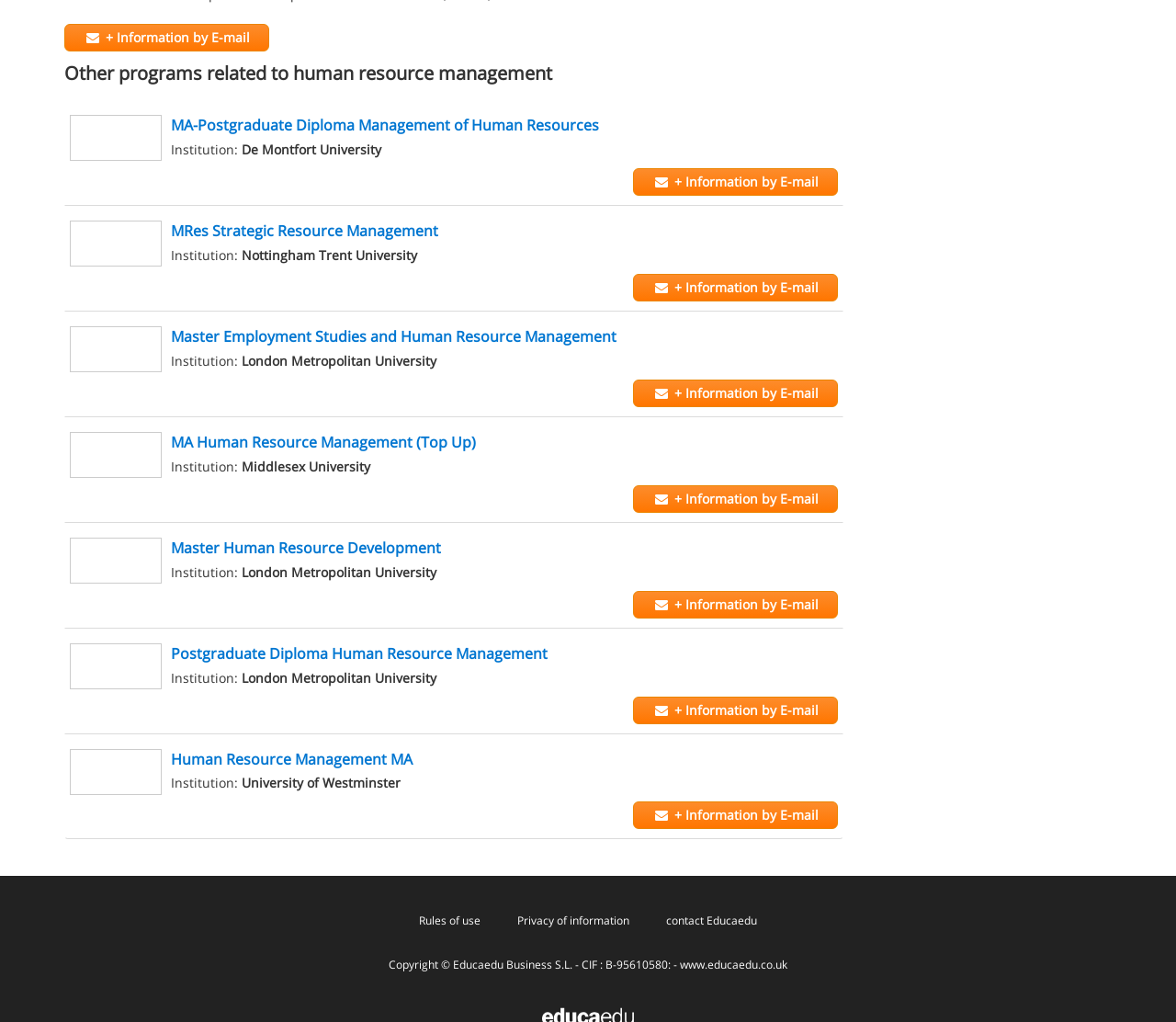Show me the bounding box coordinates of the clickable region to achieve the task as per the instruction: "Contact Educaedu".

[0.559, 0.884, 0.652, 0.918]